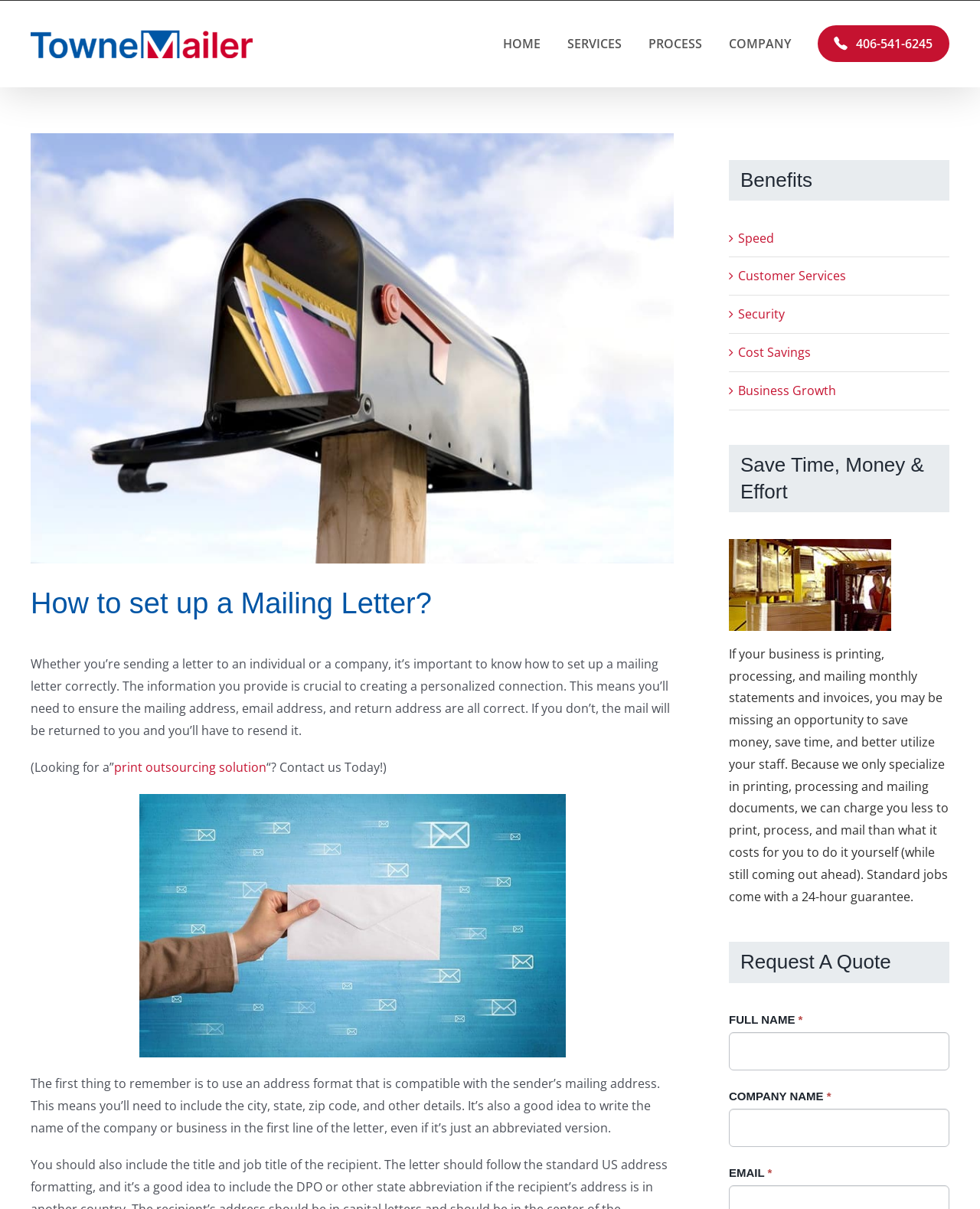Please provide the bounding box coordinates for the element that needs to be clicked to perform the following instruction: "Click the 'Request A Quote' button". The coordinates should be given as four float numbers between 0 and 1, i.e., [left, top, right, bottom].

[0.744, 0.779, 0.969, 0.813]